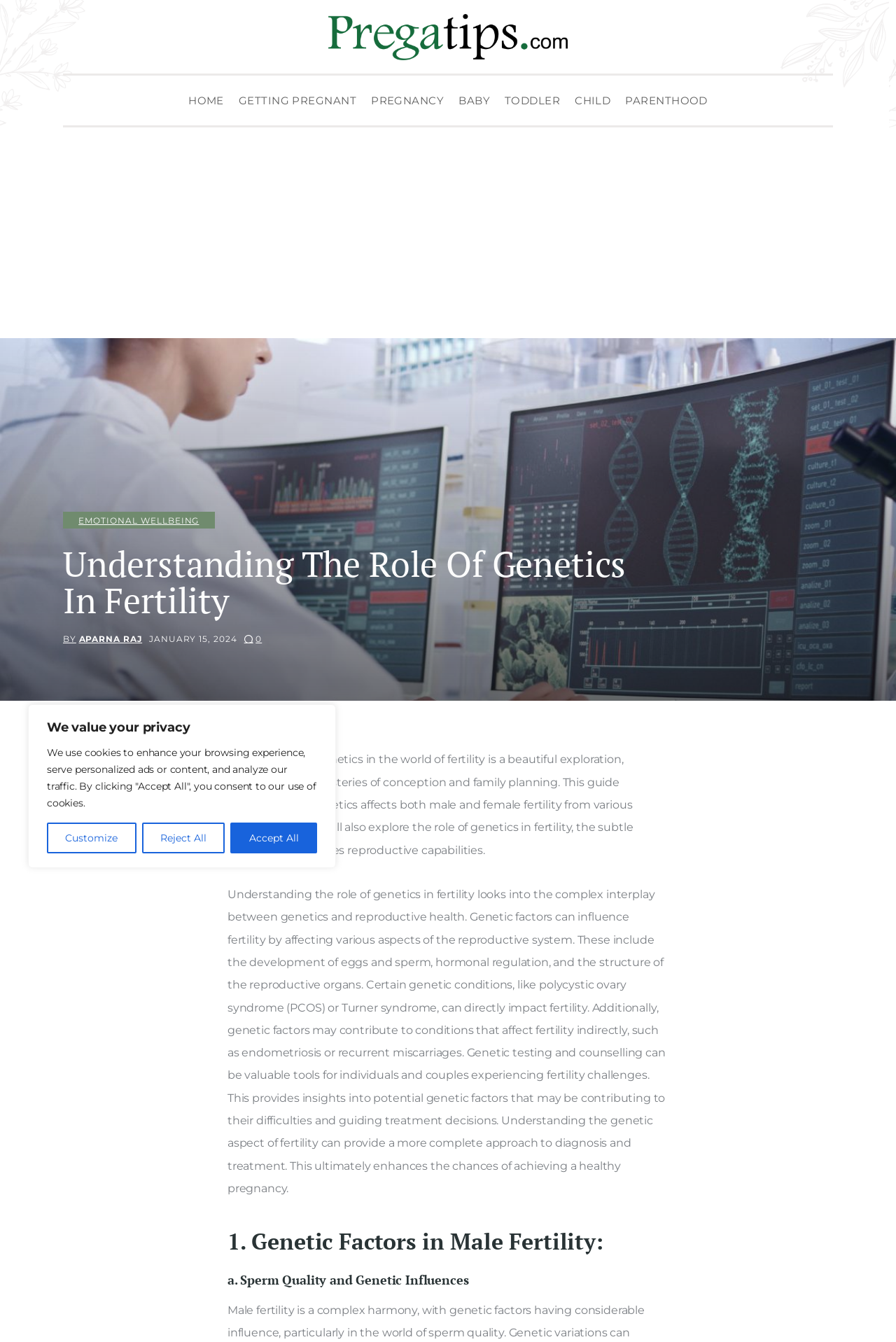Please specify the bounding box coordinates for the clickable region that will help you carry out the instruction: "Click the 'HOME' link".

[0.202, 0.062, 0.258, 0.089]